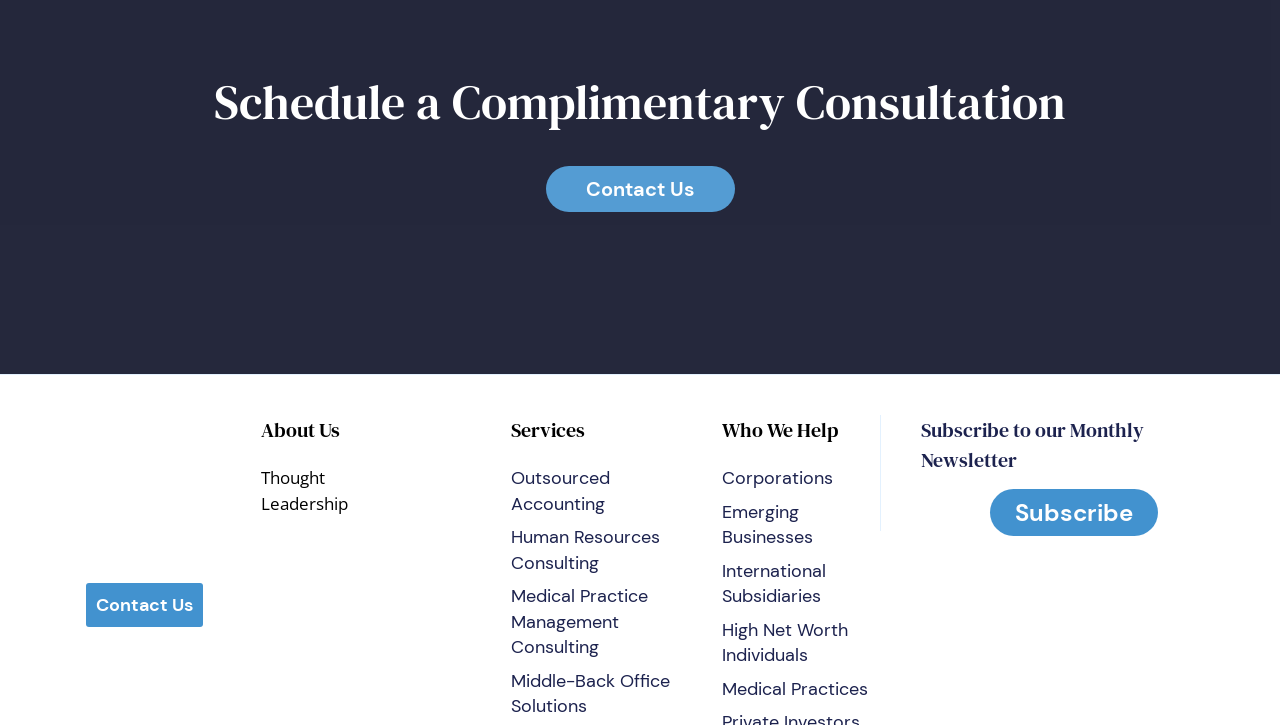Answer the question with a brief word or phrase:
How many categories are listed under 'Who We Help'?

5